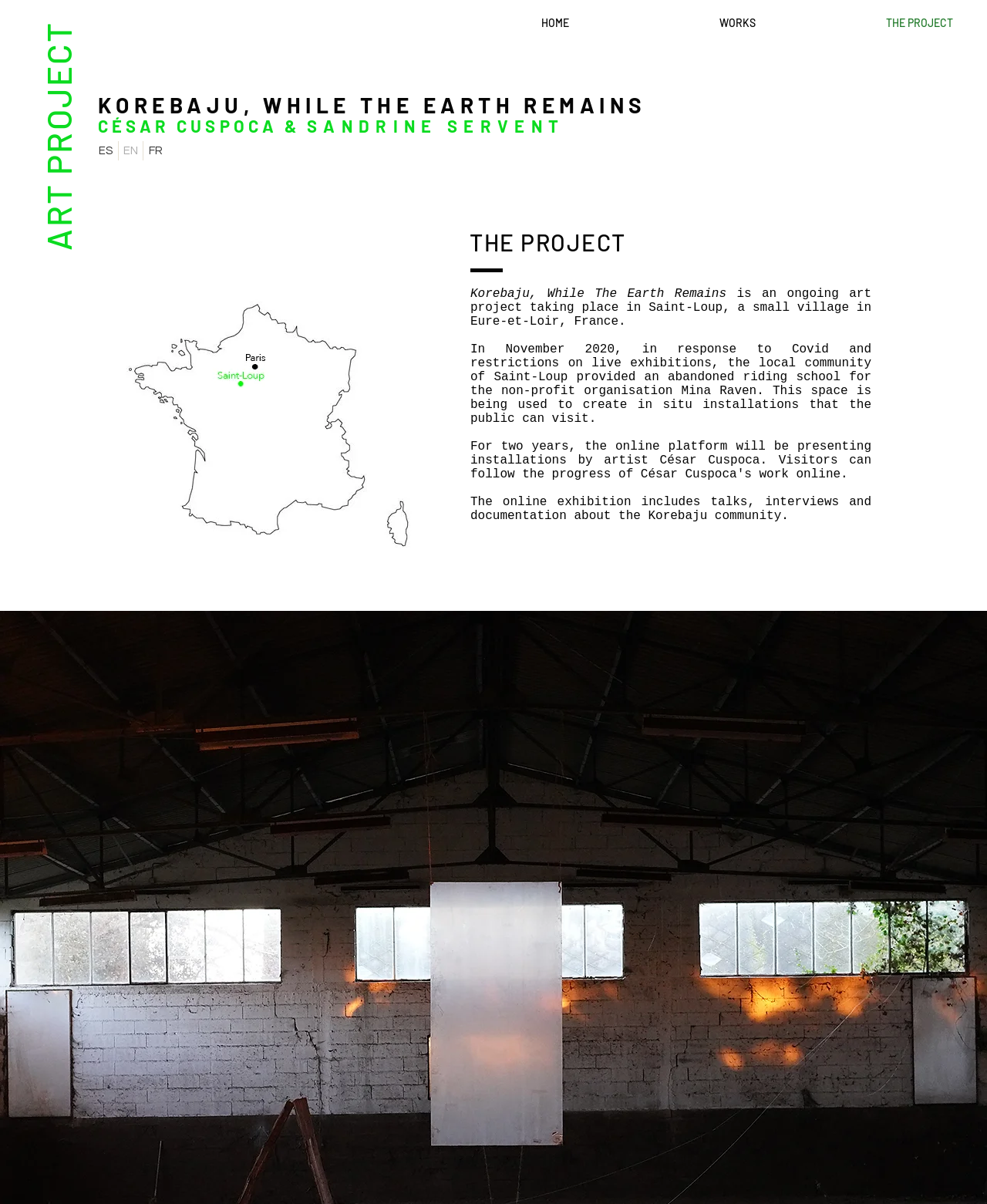Based on the element description: "فیبروم چیست؟", identify the bounding box coordinates for this UI element. The coordinates must be four float numbers between 0 and 1, listed as [left, top, right, bottom].

None